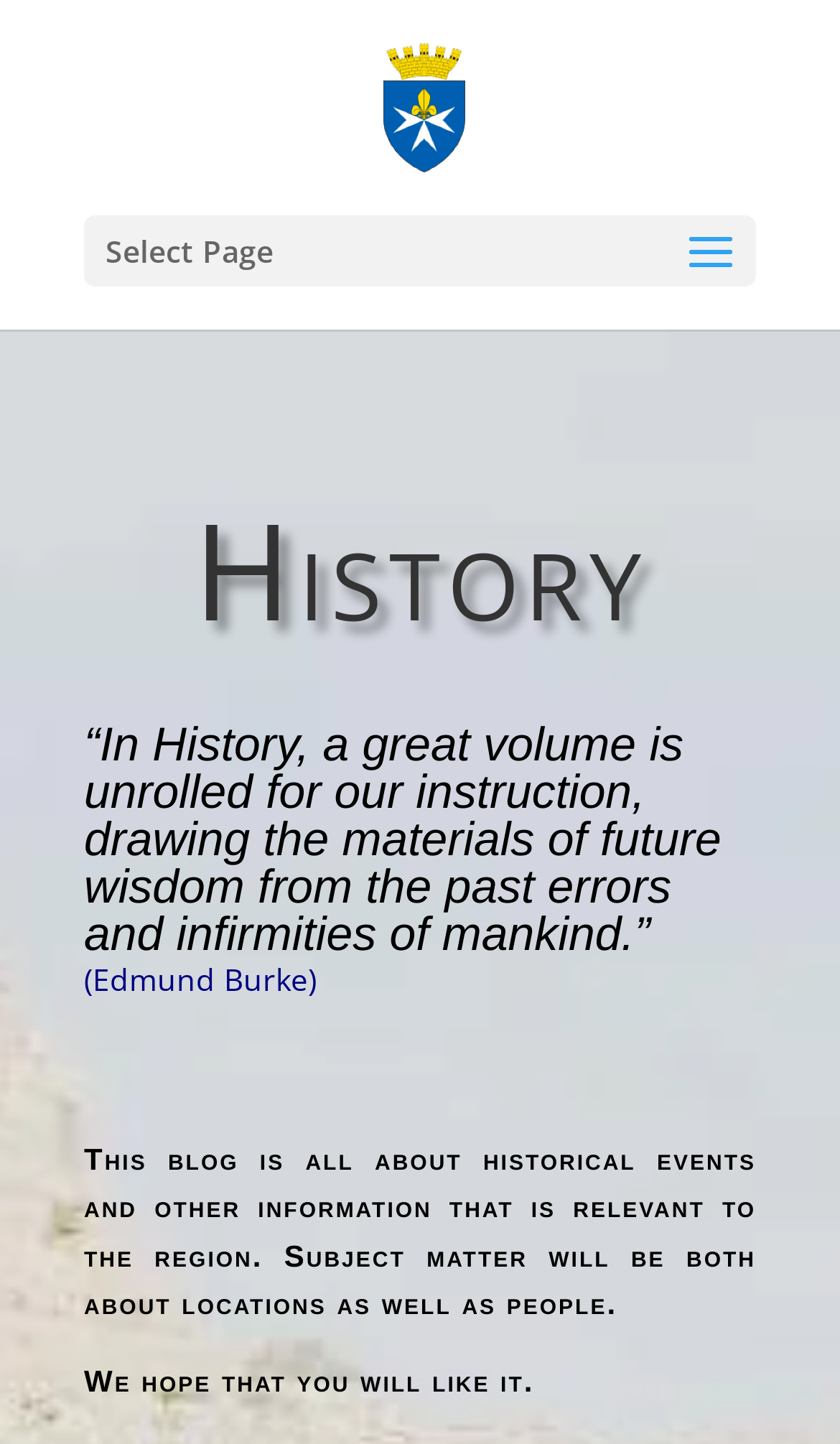What is the main topic of this blog?
Refer to the image and provide a one-word or short phrase answer.

Historical events